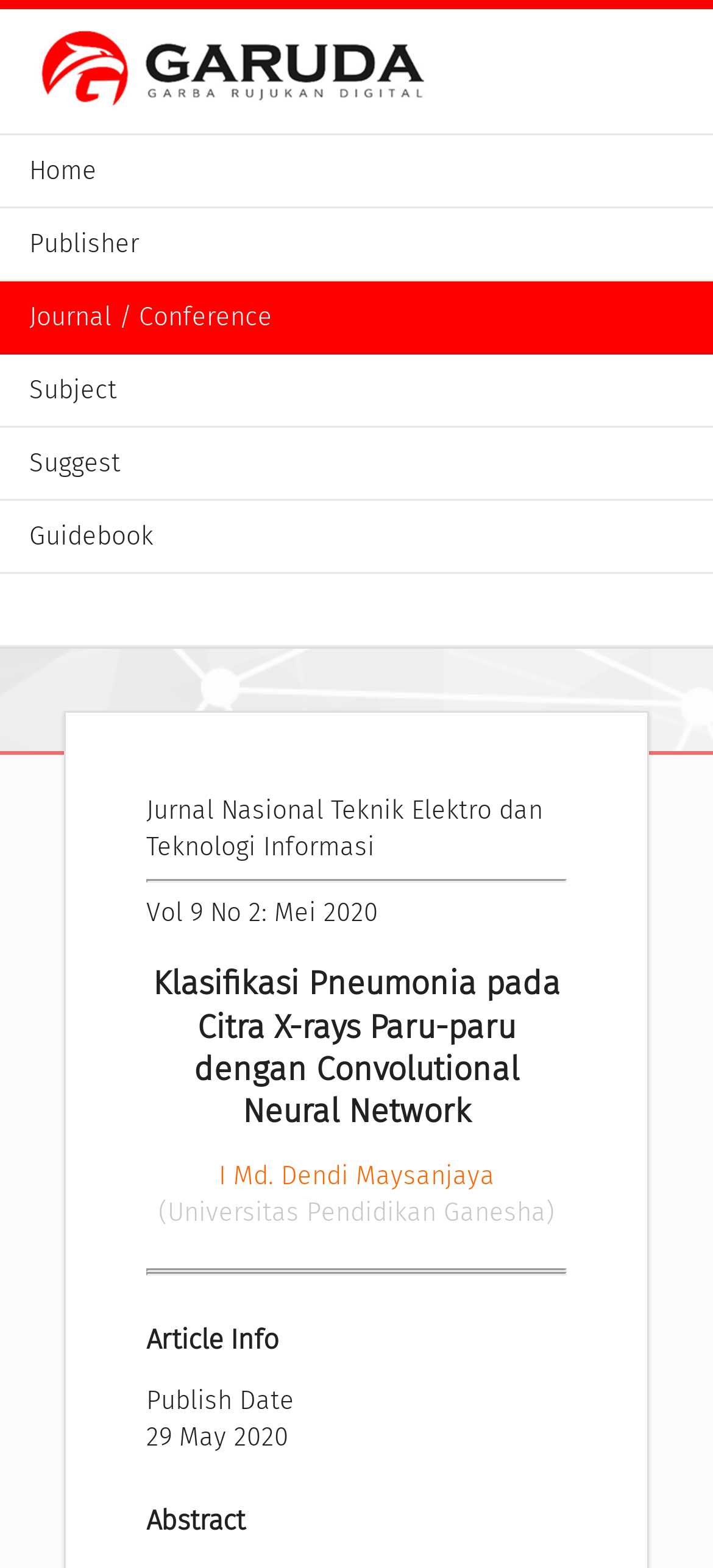Provide a brief response using a word or short phrase to this question:
What is the volume and issue number of the journal?

Vol 9 No 2